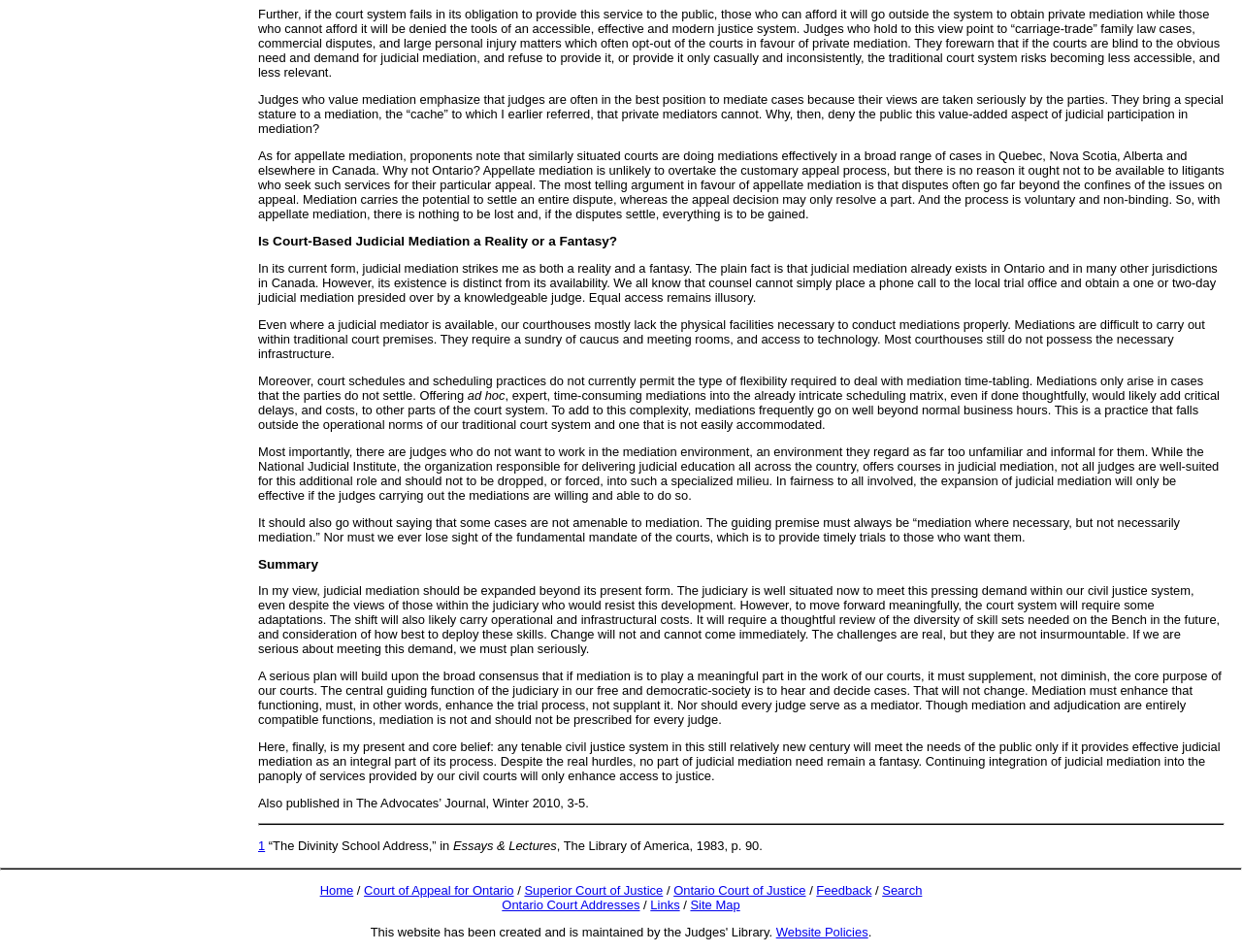What is the guiding premise of the courts?
Refer to the image and provide a concise answer in one word or phrase.

mediation where necessary